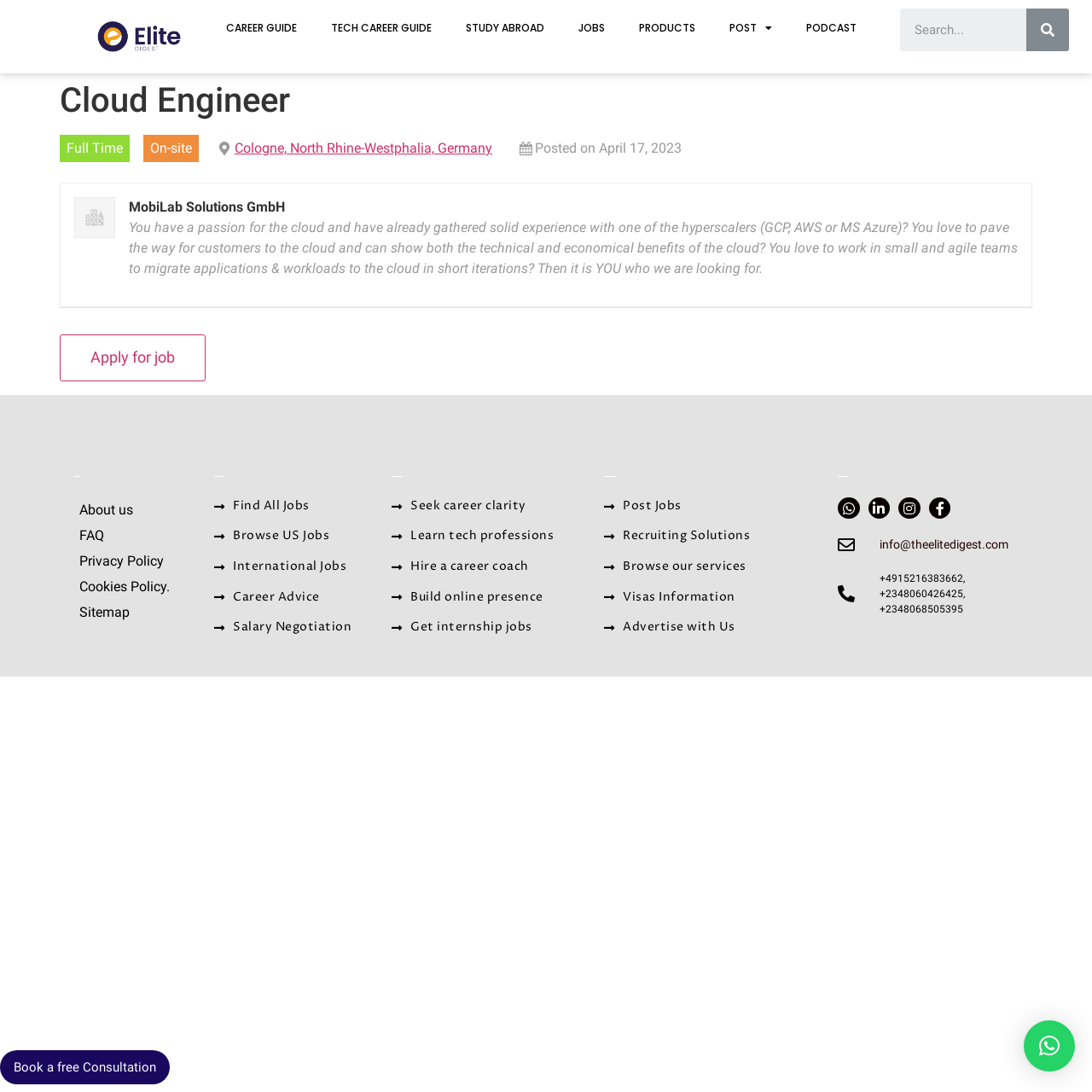How many navigation links are there?
Using the information from the image, give a concise answer in one word or a short phrase.

12